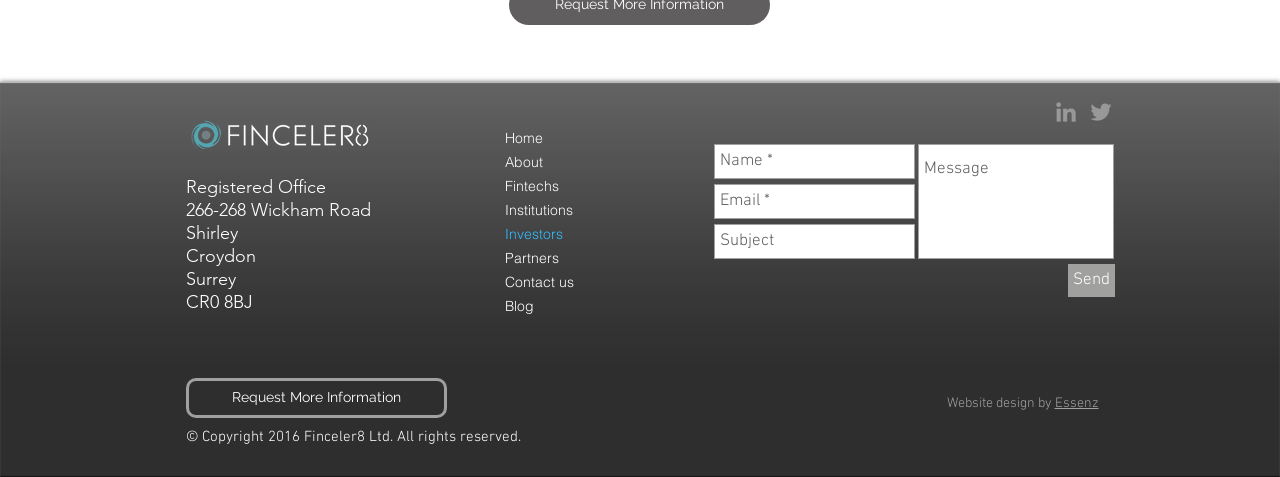Highlight the bounding box coordinates of the element you need to click to perform the following instruction: "Click the Finceler8 logo."

[0.145, 0.252, 0.291, 0.312]